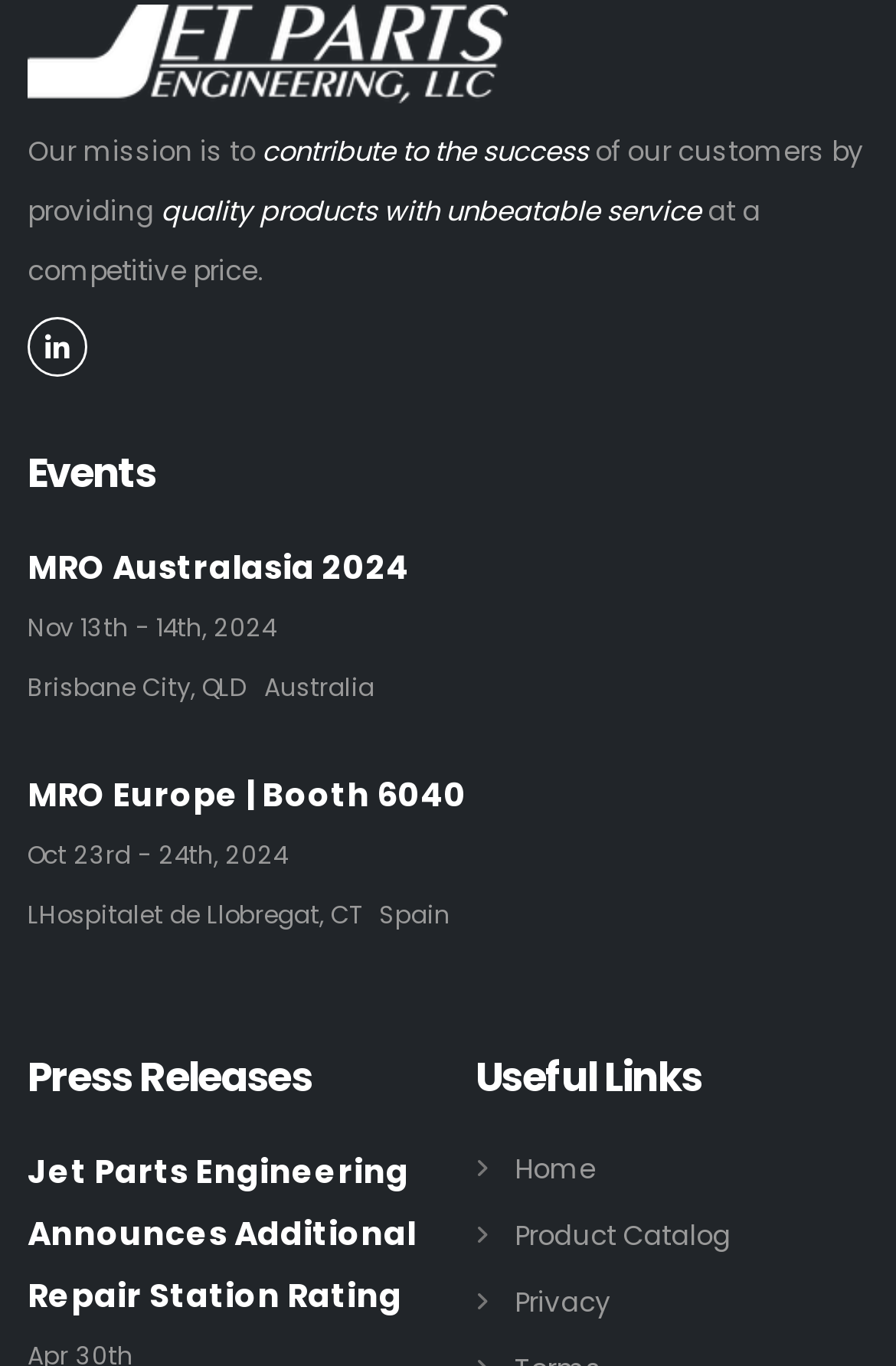What is the location of the MRO Australasia 2024 event?
Please provide a single word or phrase based on the screenshot.

Brisbane City, QLD, Australia